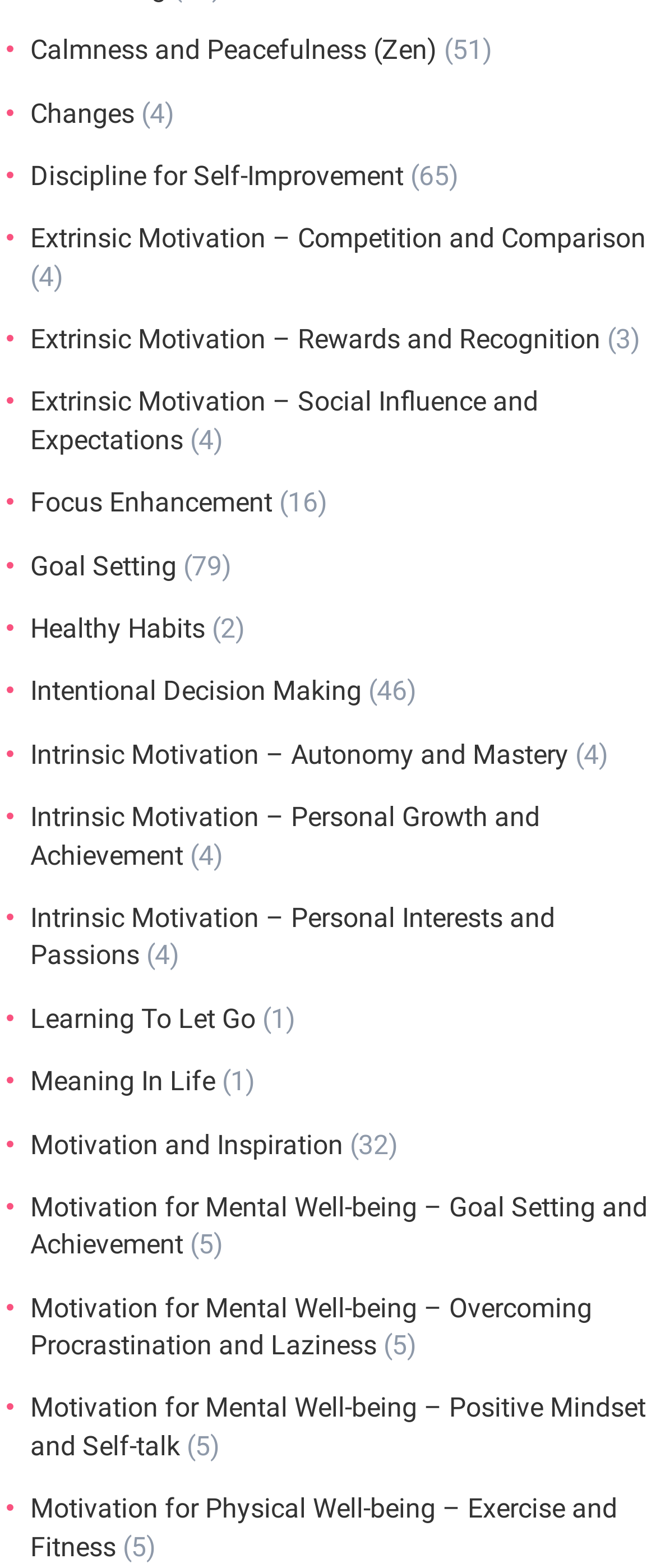Locate and provide the bounding box coordinates for the HTML element that matches this description: "Intentional Decision Making".

[0.046, 0.431, 0.551, 0.451]